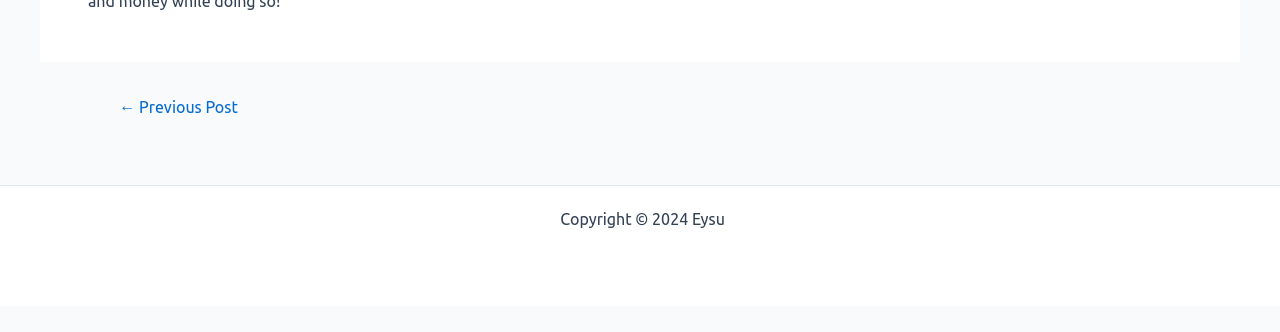Given the element description, predict the bounding box coordinates in the format (top-left x, top-left y, bottom-right x, bottom-right y). Make sure all values are between 0 and 1. Here is the element description: Sitemap

[0.569, 0.632, 0.616, 0.686]